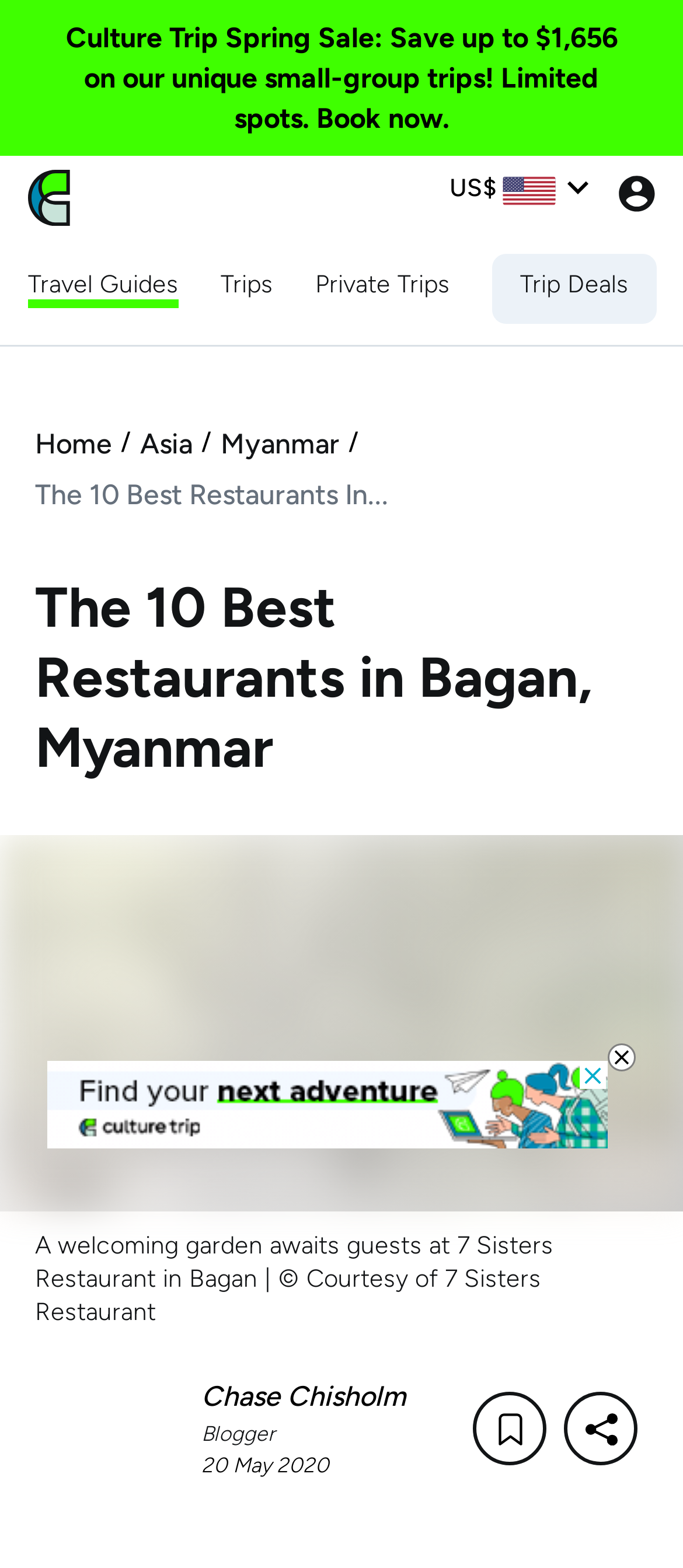Respond to the following question with a brief word or phrase:
What is the name of the restaurant in the featured image?

7 Sisters Restaurant